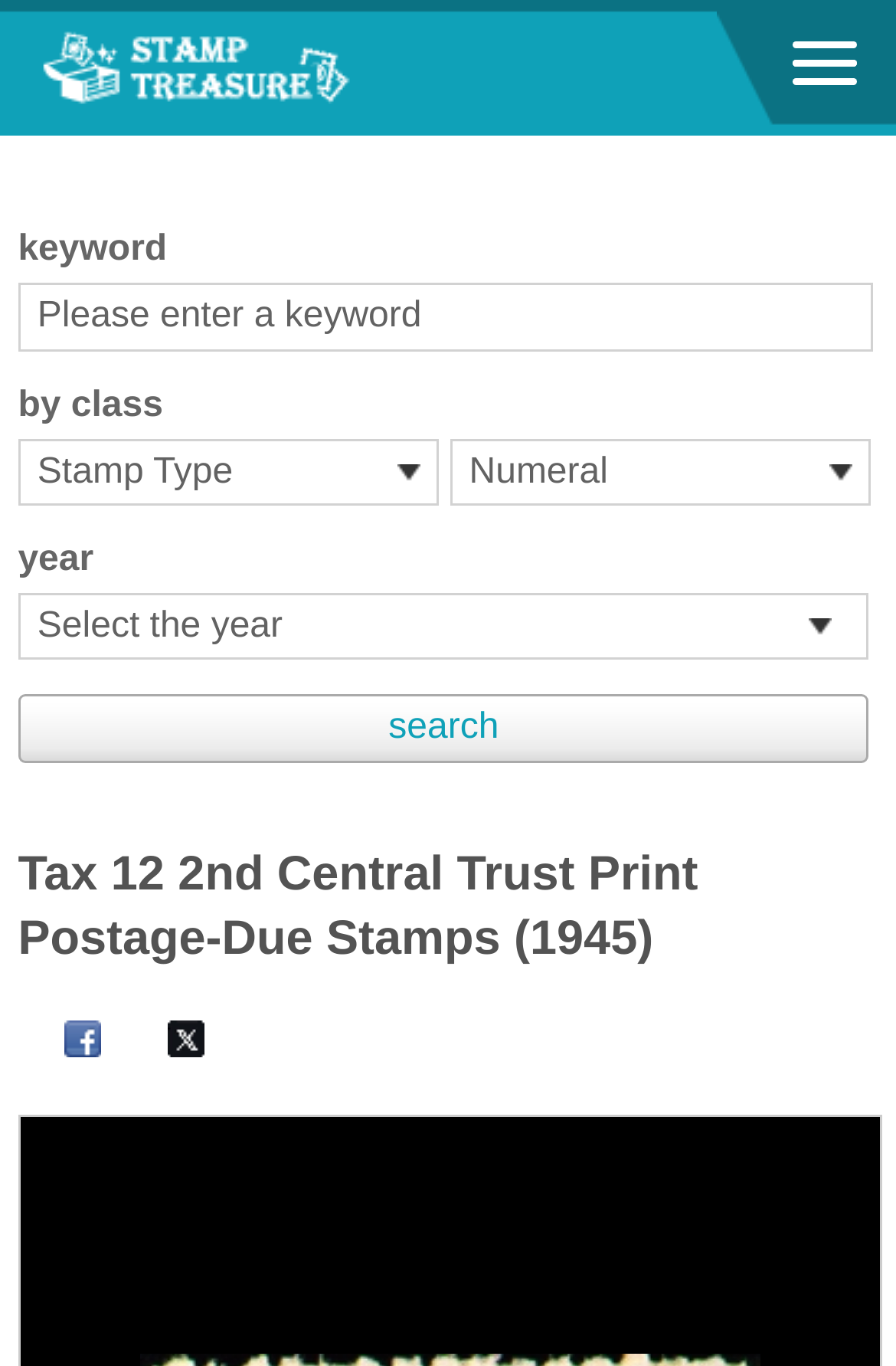What is the function of the 'search' button?
Please provide a comprehensive answer based on the information in the image.

The 'search' button is located below the comboboxes and the textbox, and its position suggests that it is used to trigger a search or filtering action based on the input in the textbox and the selected options in the comboboxes.